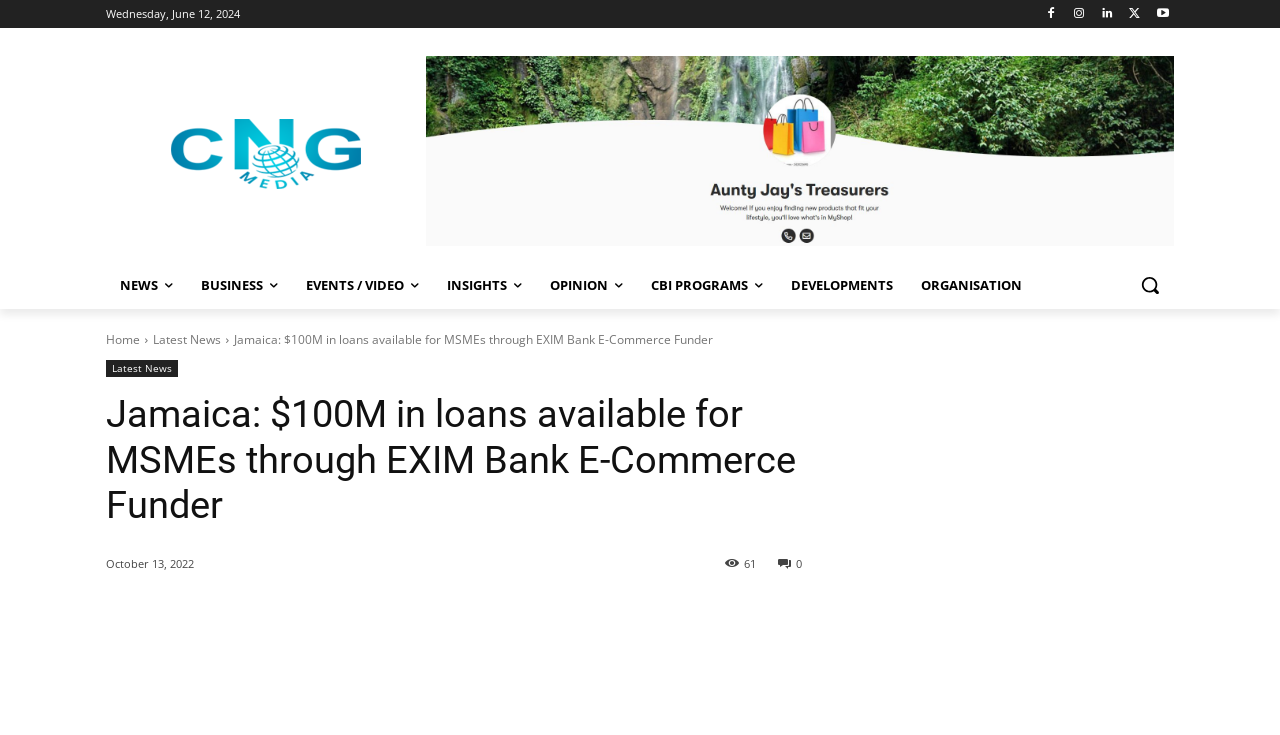Determine the heading of the webpage and extract its text content.

Jamaica: $100M in loans available for MSMEs through EXIM Bank E-Commerce Funder